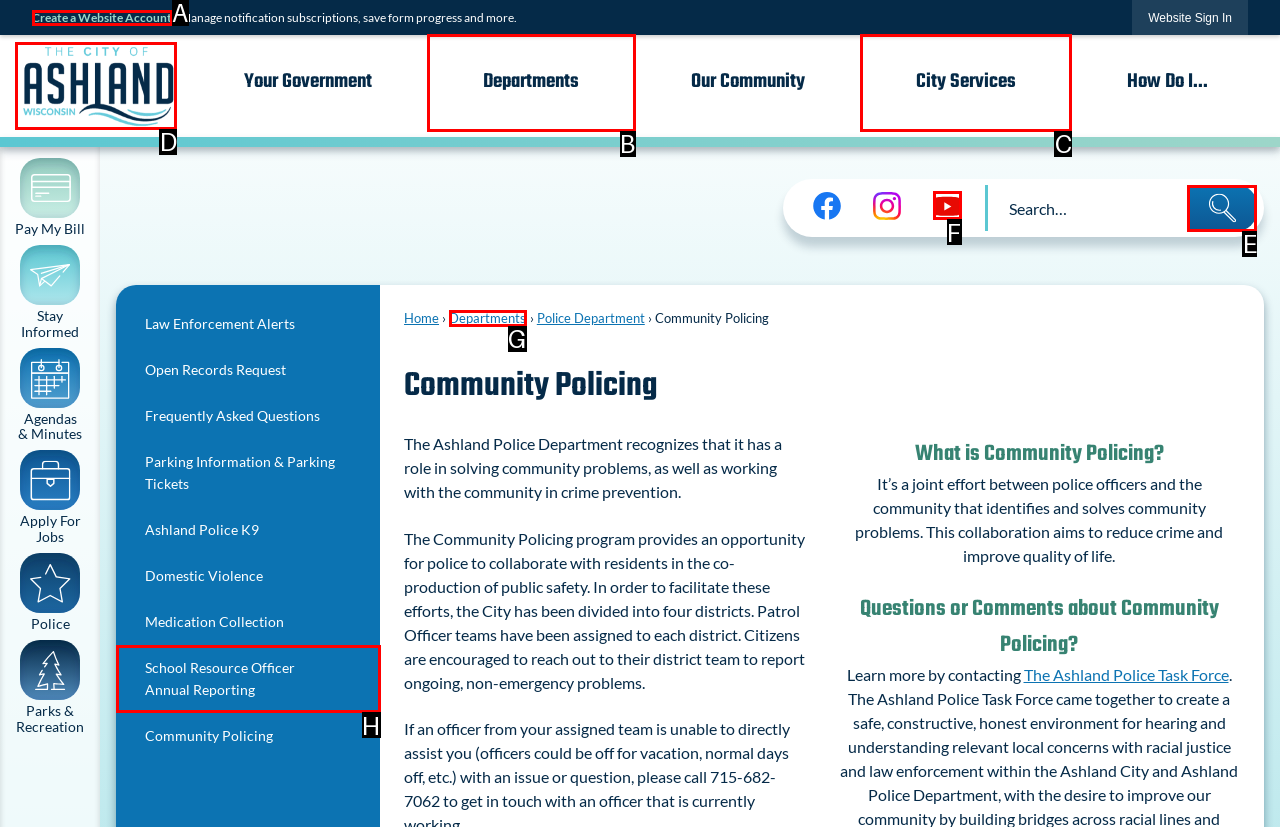Select the proper HTML element to perform the given task: Learn about Ionizing Xiaomi Air Purifiers Answer with the corresponding letter from the provided choices.

None